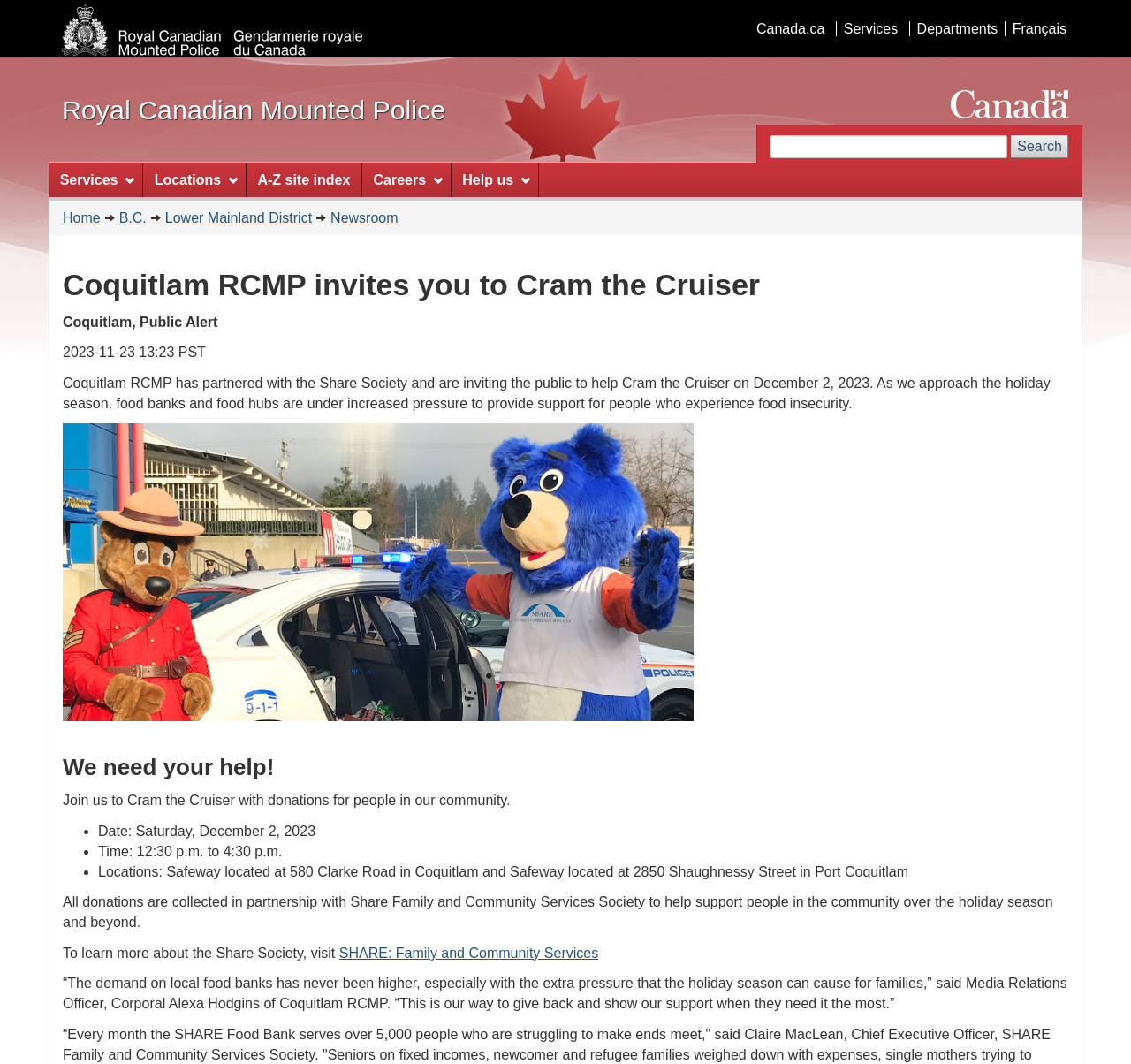Where are the event locations?
Using the image as a reference, give an elaborate response to the question.

The event will take place at two locations: Safeway located at 580 Clarke Road in Coquitlam and Safeway located at 2850 Shaughnessy Street in Port Coquitlam.